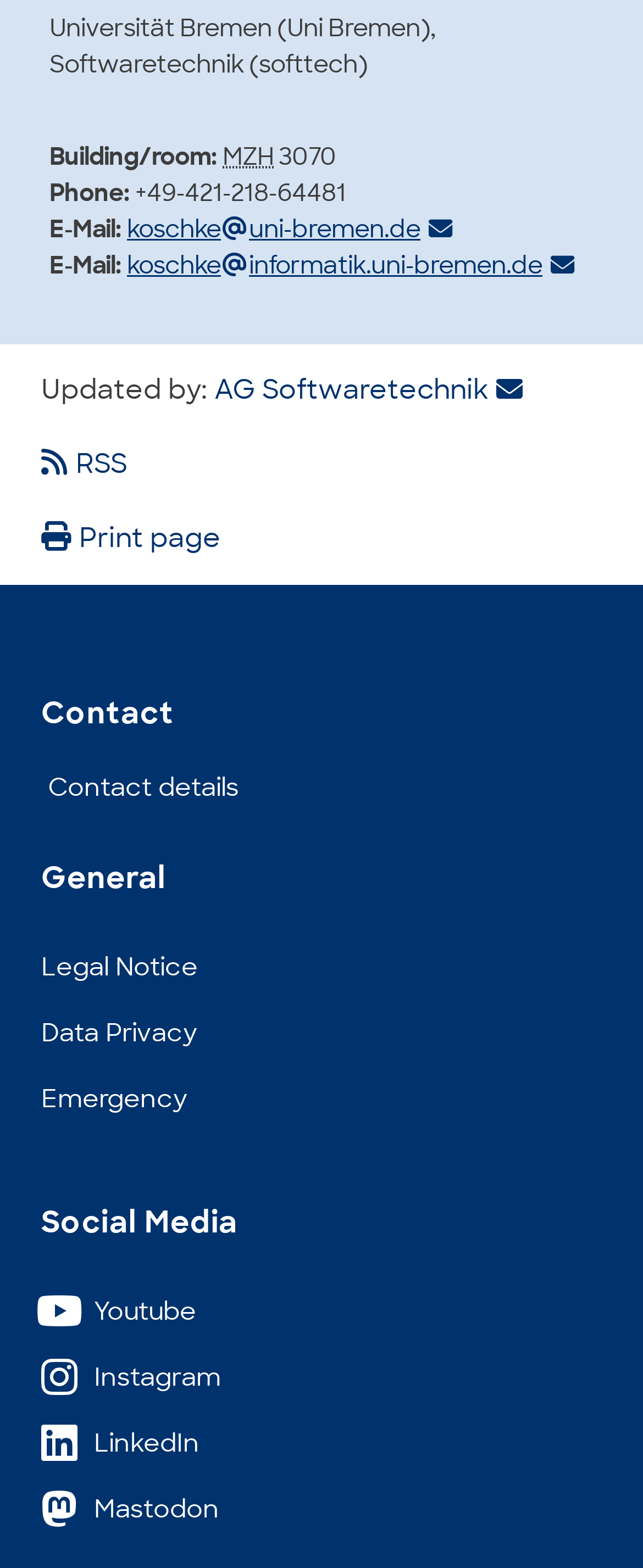How many headings are there on the webpage?
Look at the webpage screenshot and answer the question with a detailed explanation.

The answer can be found by counting the headings on the webpage, which are 'Contact', 'General', and 'Social Media'.